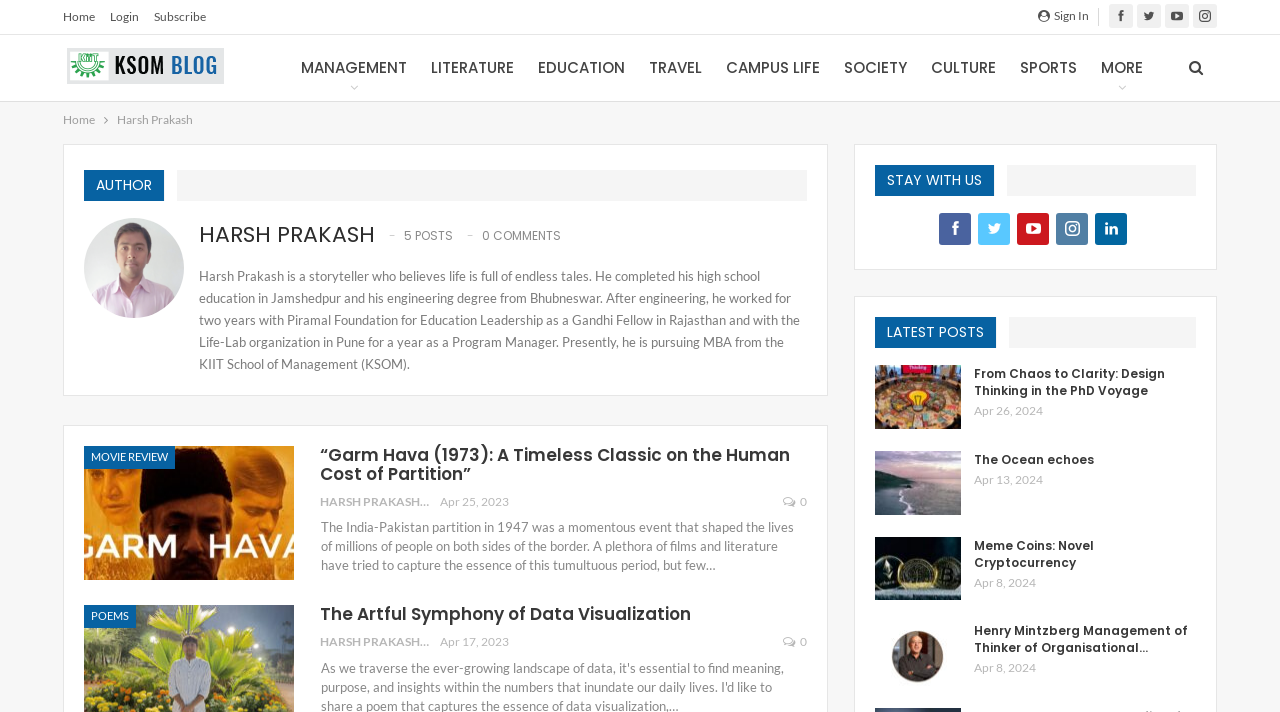Provide the bounding box coordinates, formatted as (top-left x, top-left y, bottom-right x, bottom-right y), with all values being floating point numbers between 0 and 1. Identify the bounding box of the UI element that matches the description: title="The Ocean echoes"

[0.683, 0.633, 0.75, 0.723]